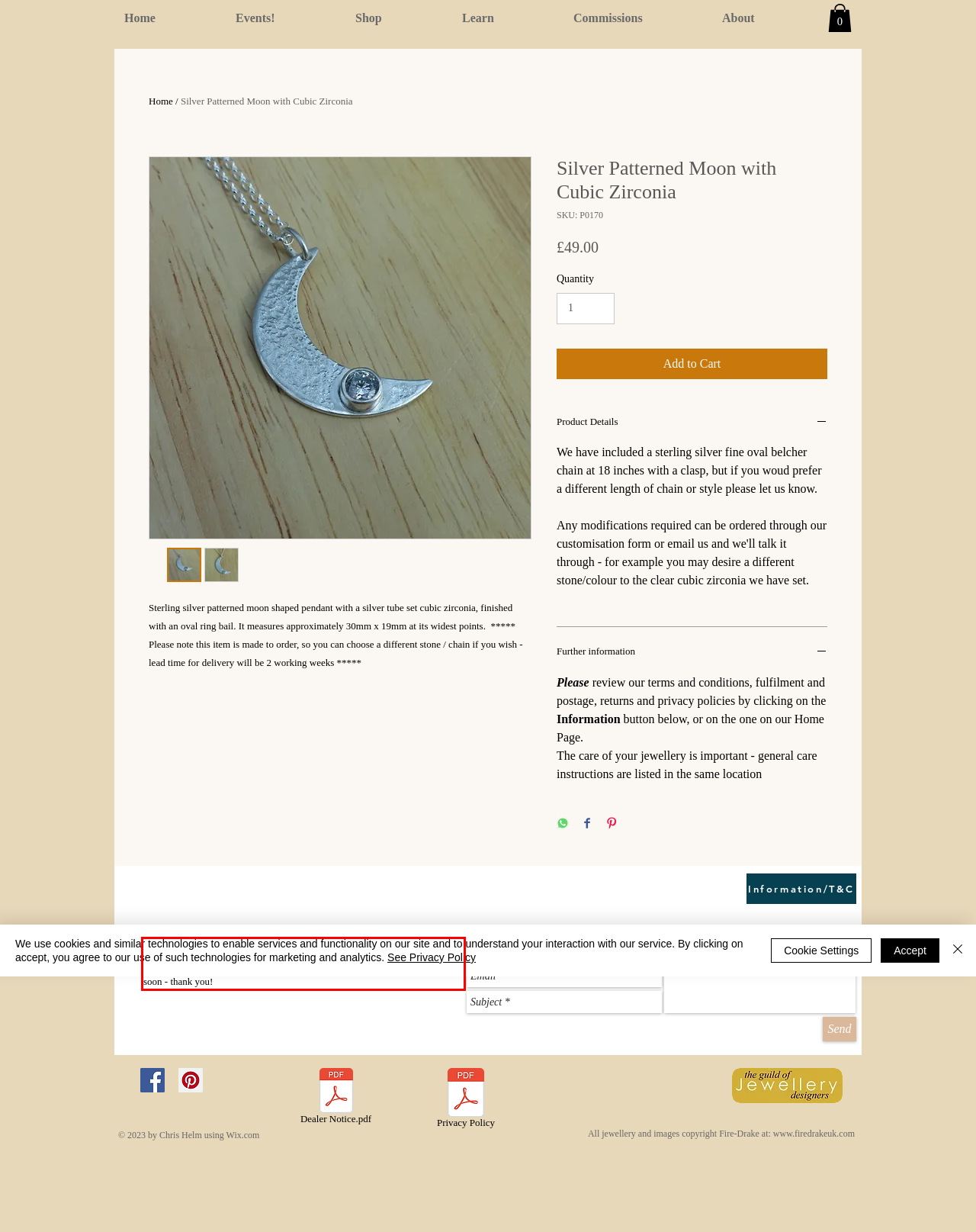Please analyze the screenshot of a webpage and extract the text content within the red bounding box using OCR.

If you have a question regarding this product, you are welcome to email us: Please put the product SKU or title into the subject line - so we can be sure we know which product you are interested in and we will be in touch with you very soon - thank you!